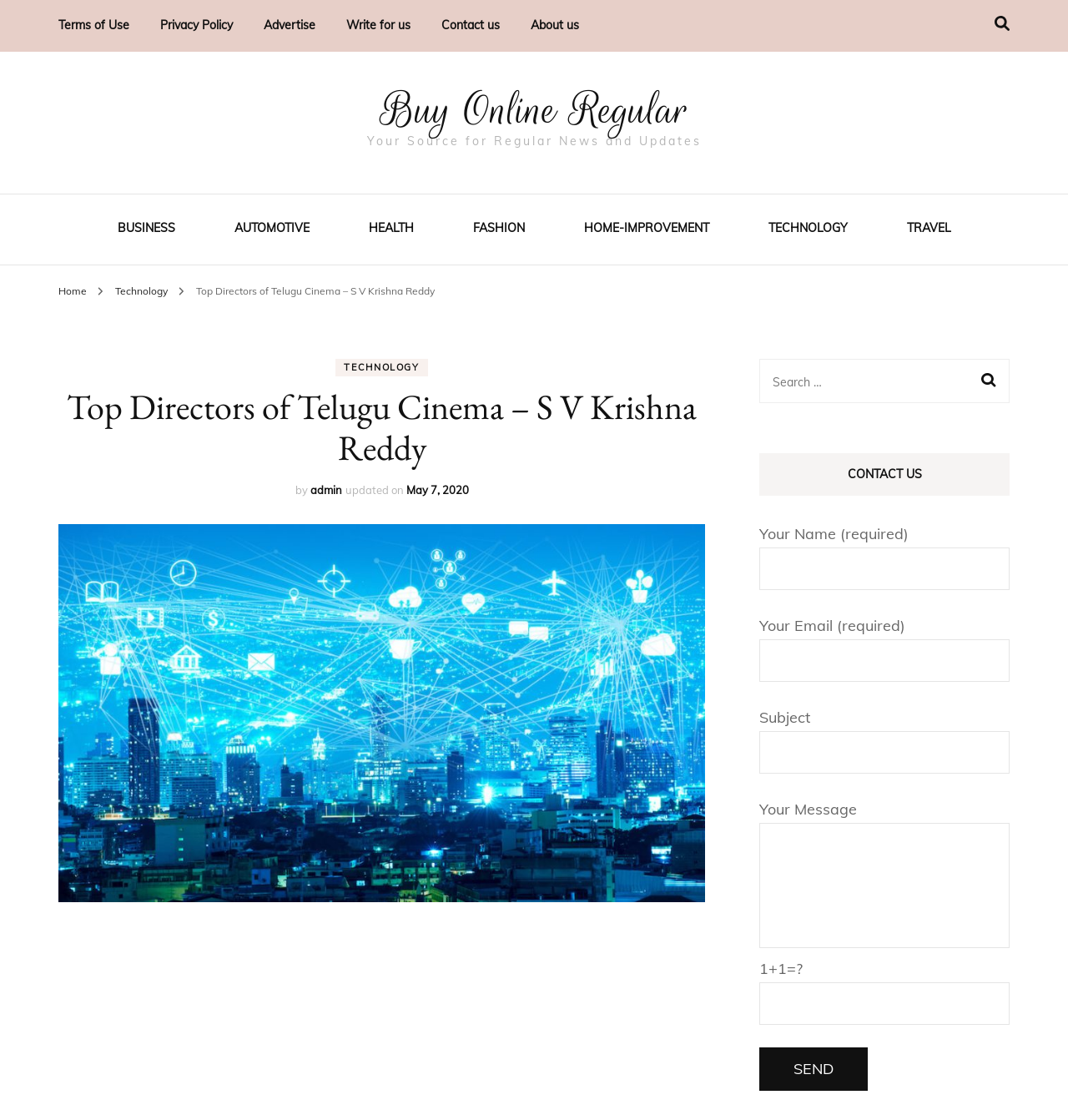Using the provided element description "Fashion", determine the bounding box coordinates of the UI element.

[0.443, 0.192, 0.491, 0.219]